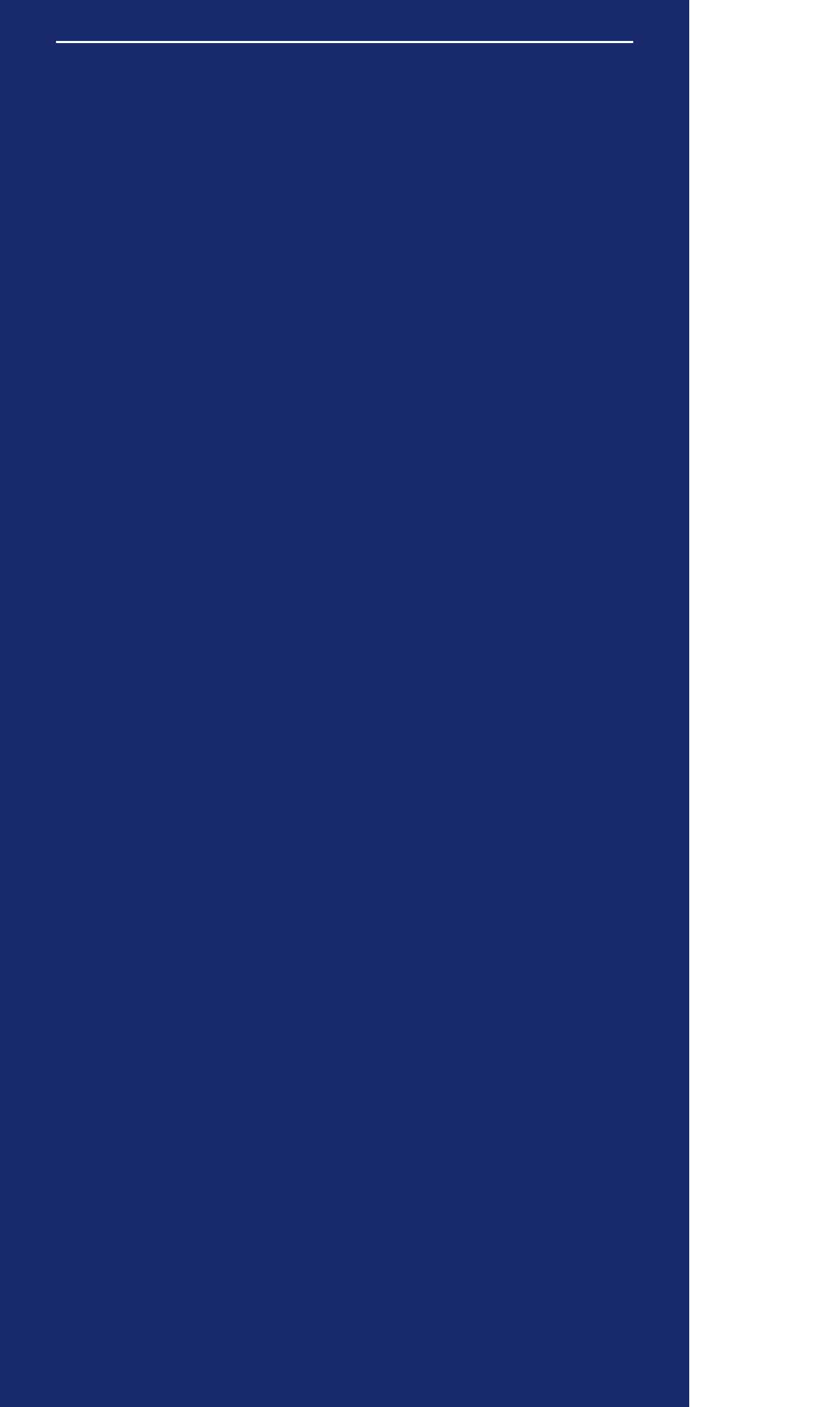Mark the bounding box of the element that matches the following description: "beknowncreativemedia.com".

[0.207, 0.96, 0.629, 0.982]